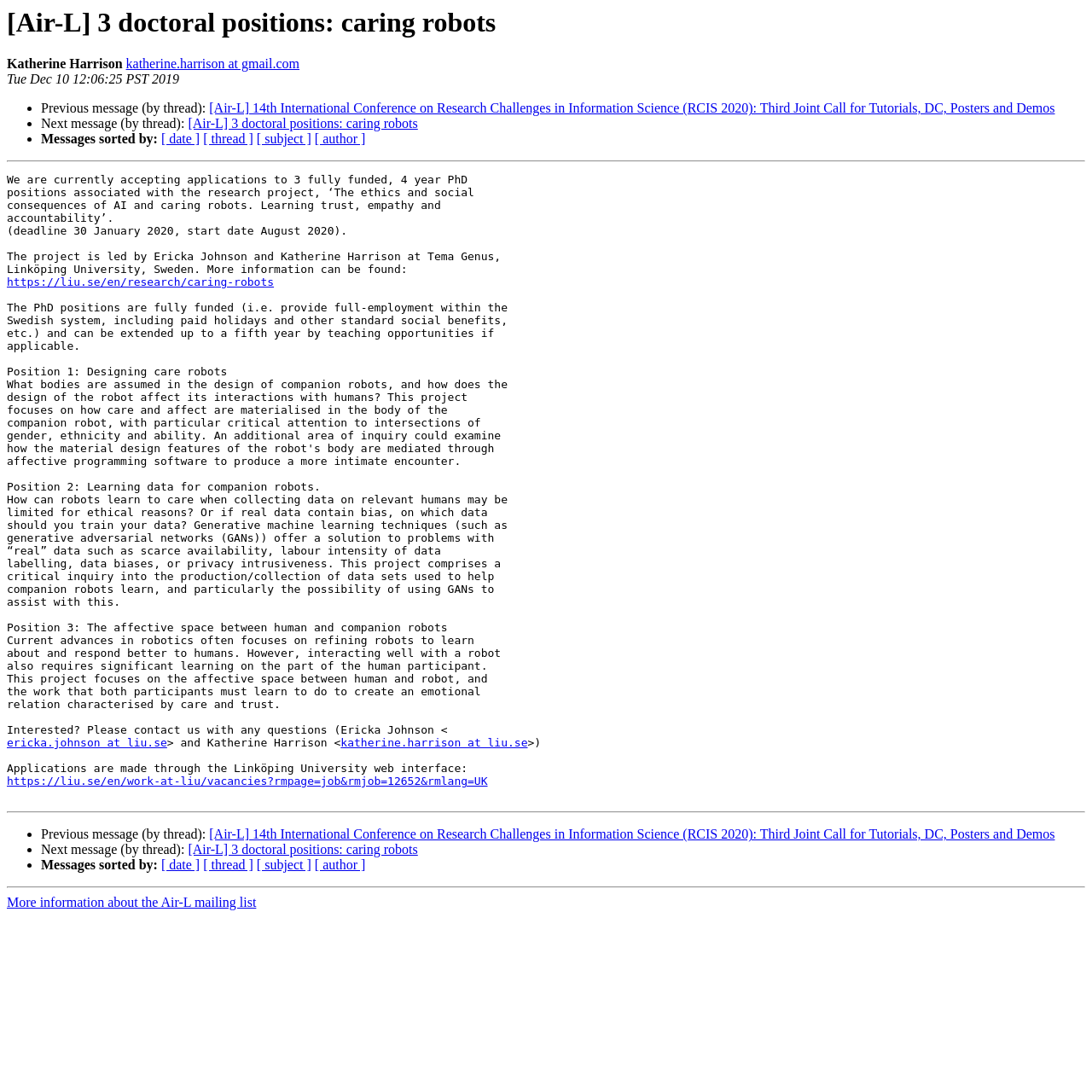Identify the bounding box coordinates of the area you need to click to perform the following instruction: "Learn more about the research project".

[0.006, 0.253, 0.251, 0.264]